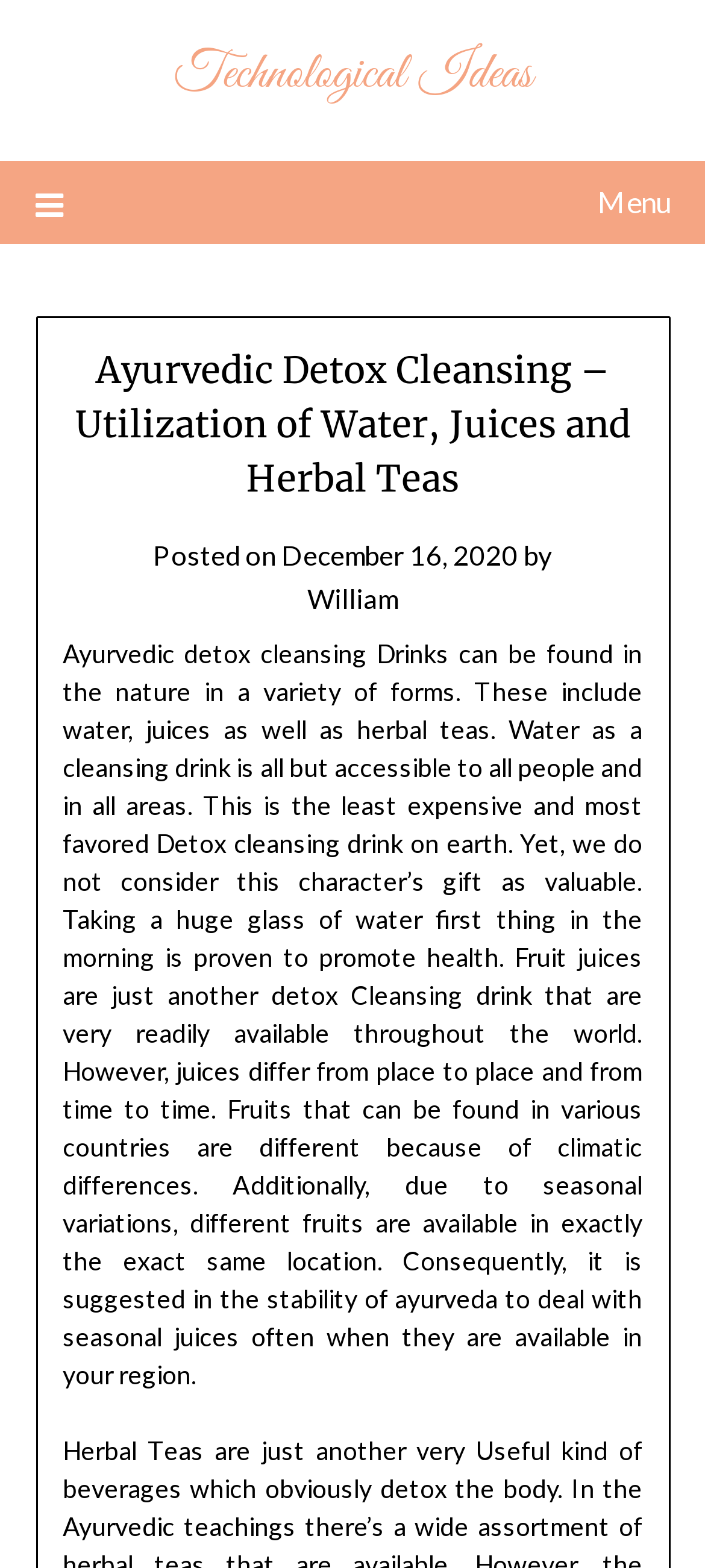Locate the UI element described by December 16, 2020 and provide its bounding box coordinates. Use the format (top-left x, top-left y, bottom-right x, bottom-right y) with all values as floating point numbers between 0 and 1.

[0.399, 0.343, 0.735, 0.364]